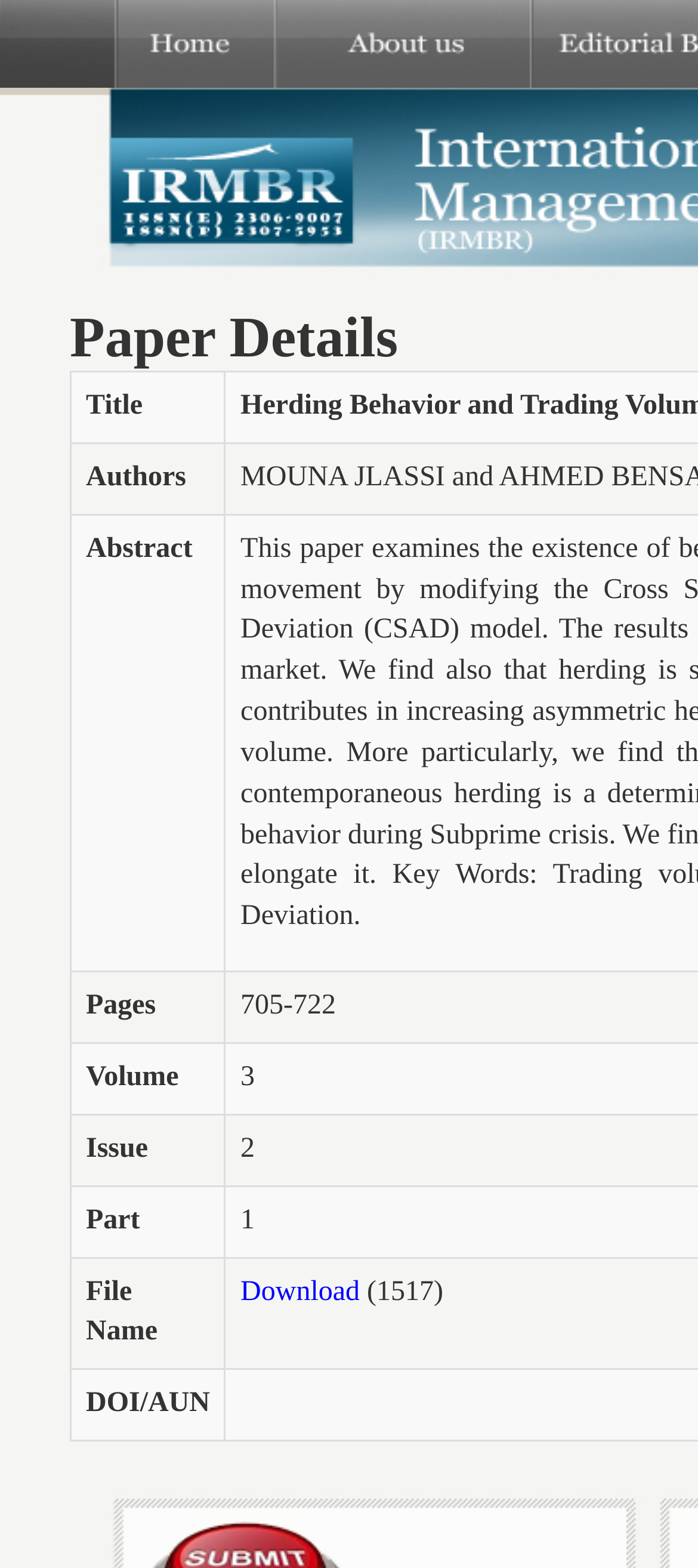Determine the bounding box for the UI element that matches this description: "Download".

[0.345, 0.814, 0.515, 0.833]